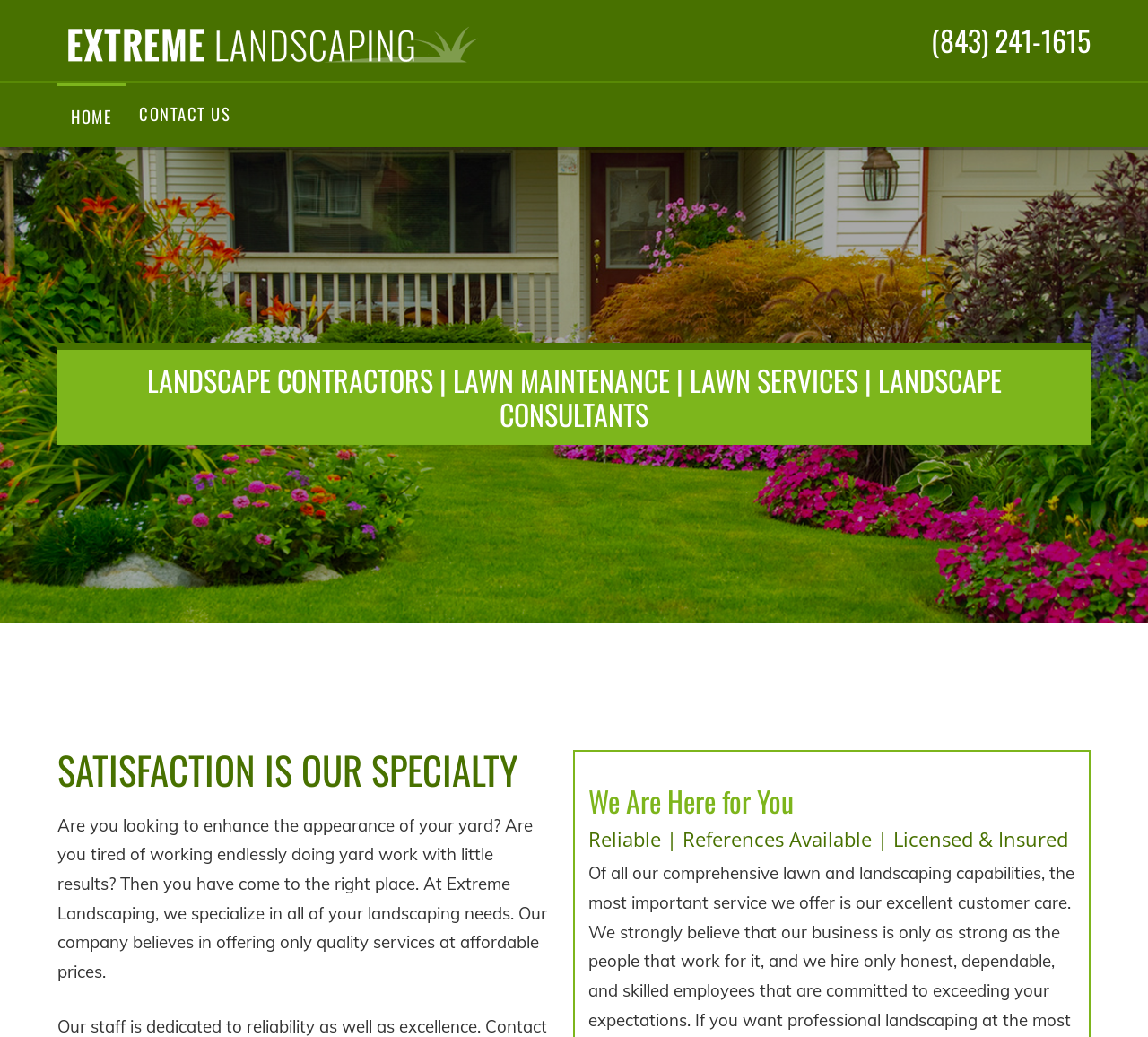Please respond in a single word or phrase: 
What services does the company offer?

Landscape contractors, lawn maintenance, lawn services, landscape consultants